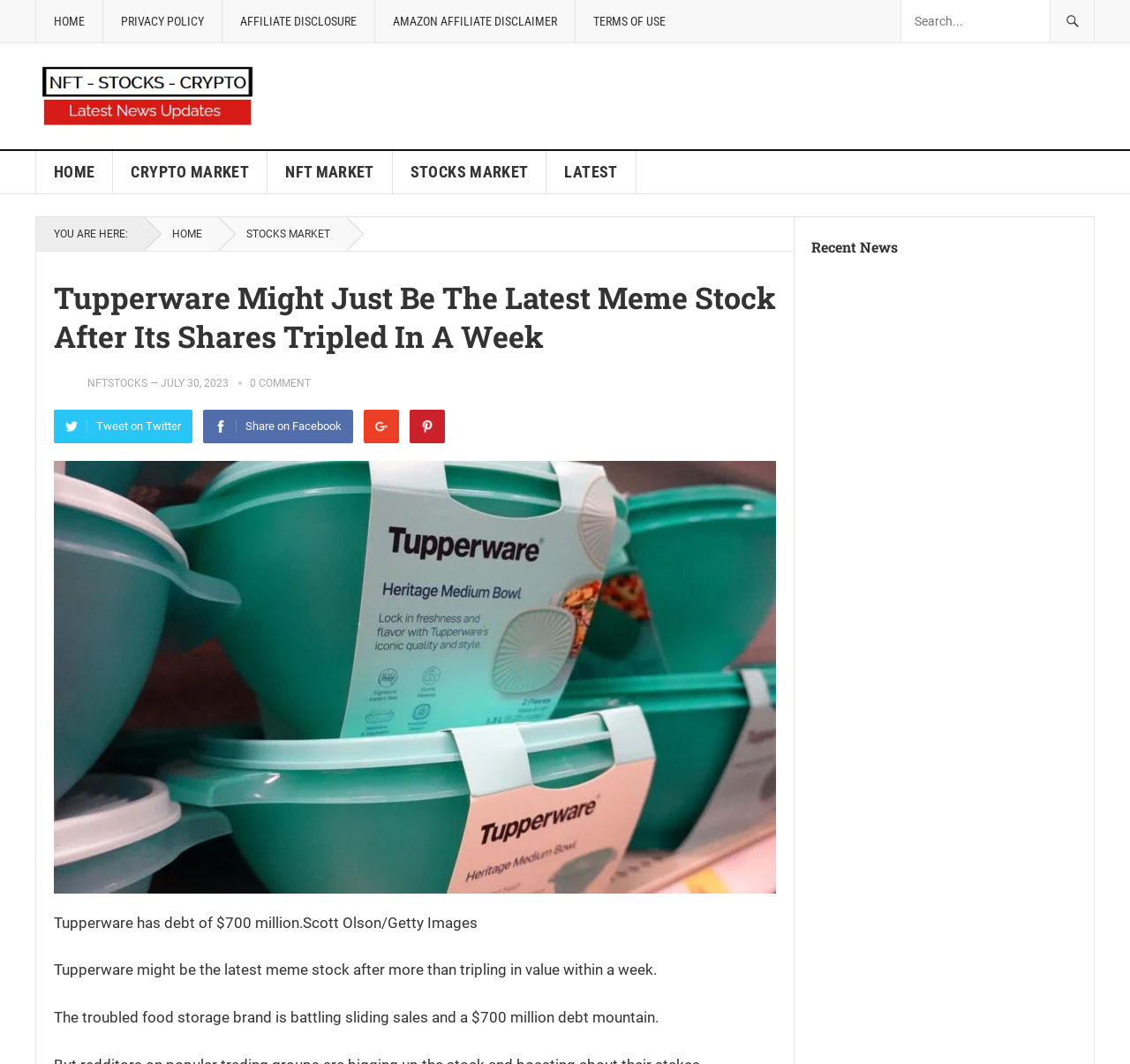Please extract the primary headline from the webpage.

Tupperware Might Just Be The Latest Meme Stock After Its Shares Tripled In A Week